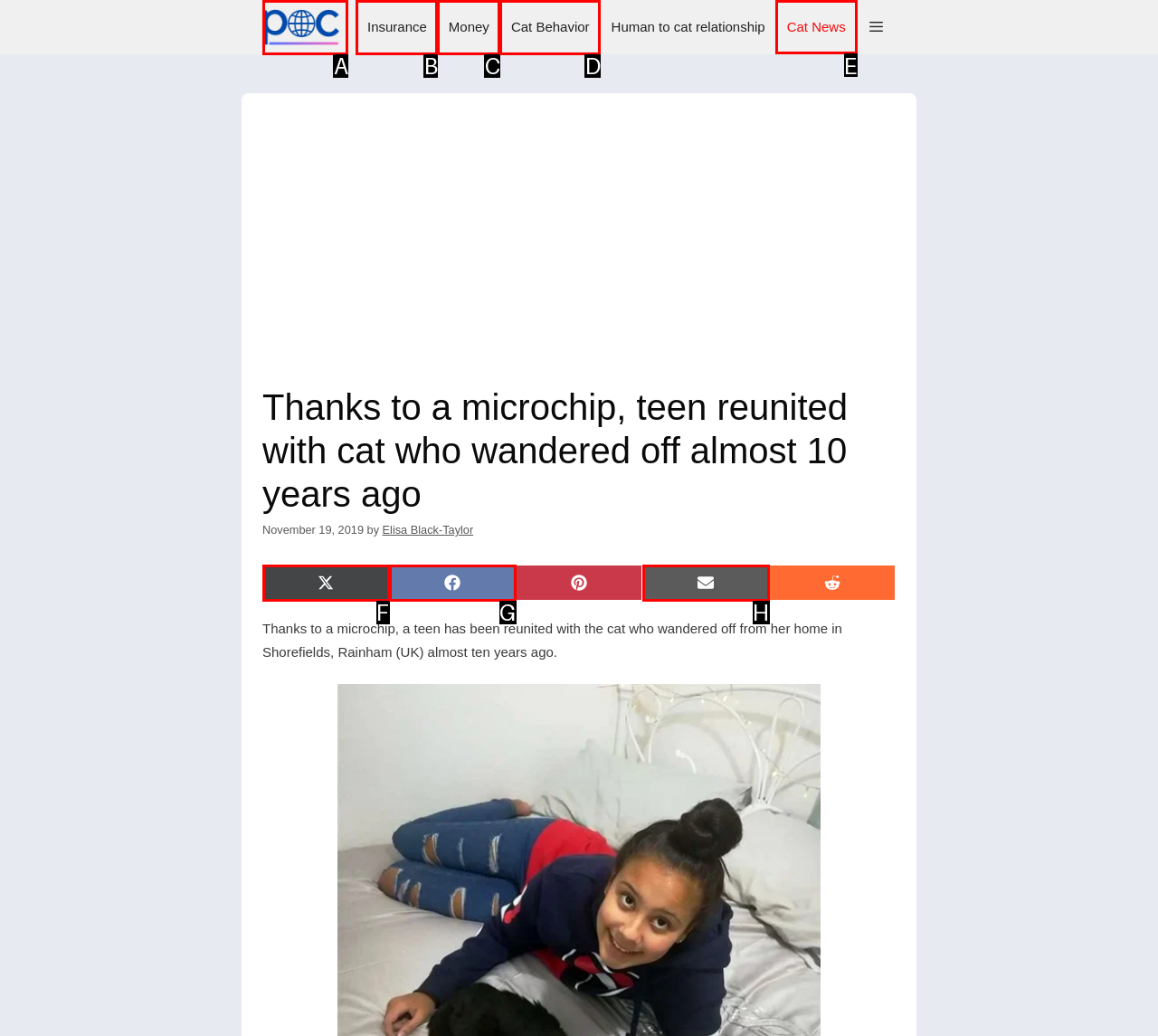Which lettered option should be clicked to achieve the task: Click on the Cat News link? Choose from the given choices.

E